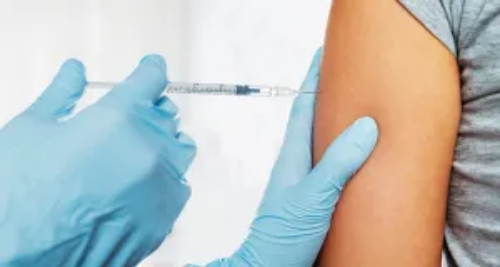Using the details from the image, please elaborate on the following question: What is the purpose of the vaccination?

The caption highlights the importance of childhood vaccinations in safeguarding health and emphasizes the ongoing efforts to improve vaccination rates, implying that the purpose of the vaccination is to prevent diseases.